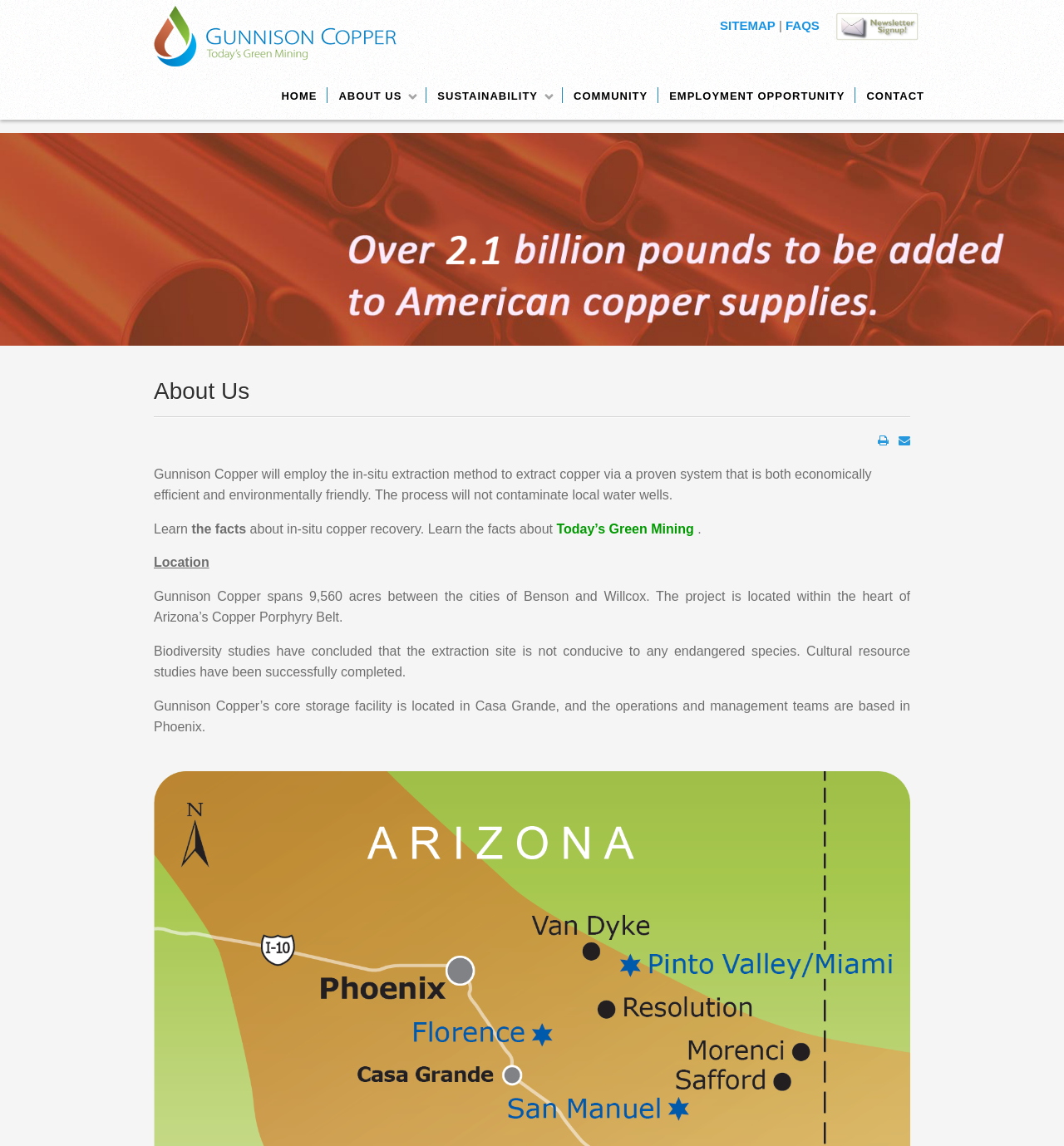Create an elaborate caption for the webpage.

The webpage is about Gunnison Copper's "About Us" section, focusing on their in-situ extraction method and green mining practices. At the top, there are several links, including "SITEMAP", "FAQS", and "gunnison newsletter1", which is accompanied by a small image. Below these links, there is a navigation menu with options like "HOME", "ABOUT US", "SUSTAINABILITY", "COMMUNITY", "EMPLOYMENT OPPORTUNITY", and "CONTACT".

A large image spans the entire width of the page, taking up about a quarter of the screen. Below this image, there is a heading that reads "About Us". On the right side of the heading, there are two small icons.

The main content of the page is divided into sections. The first section describes Gunnison Copper's in-situ extraction method, stating that it is economically efficient and environmentally friendly. The text is accompanied by a few links, including "Learn" and "the facts". The next section is about the location of the project, which spans 9,560 acres between Benson and Willcox. The text provides information about the project's location within Arizona's Copper Porphyry Belt.

The following section discusses the results of biodiversity and cultural resource studies, stating that the extraction site is not conducive to endangered species and that cultural resource studies have been successfully completed. The final section mentions the location of Gunnison Copper's core storage facility and operations and management teams.